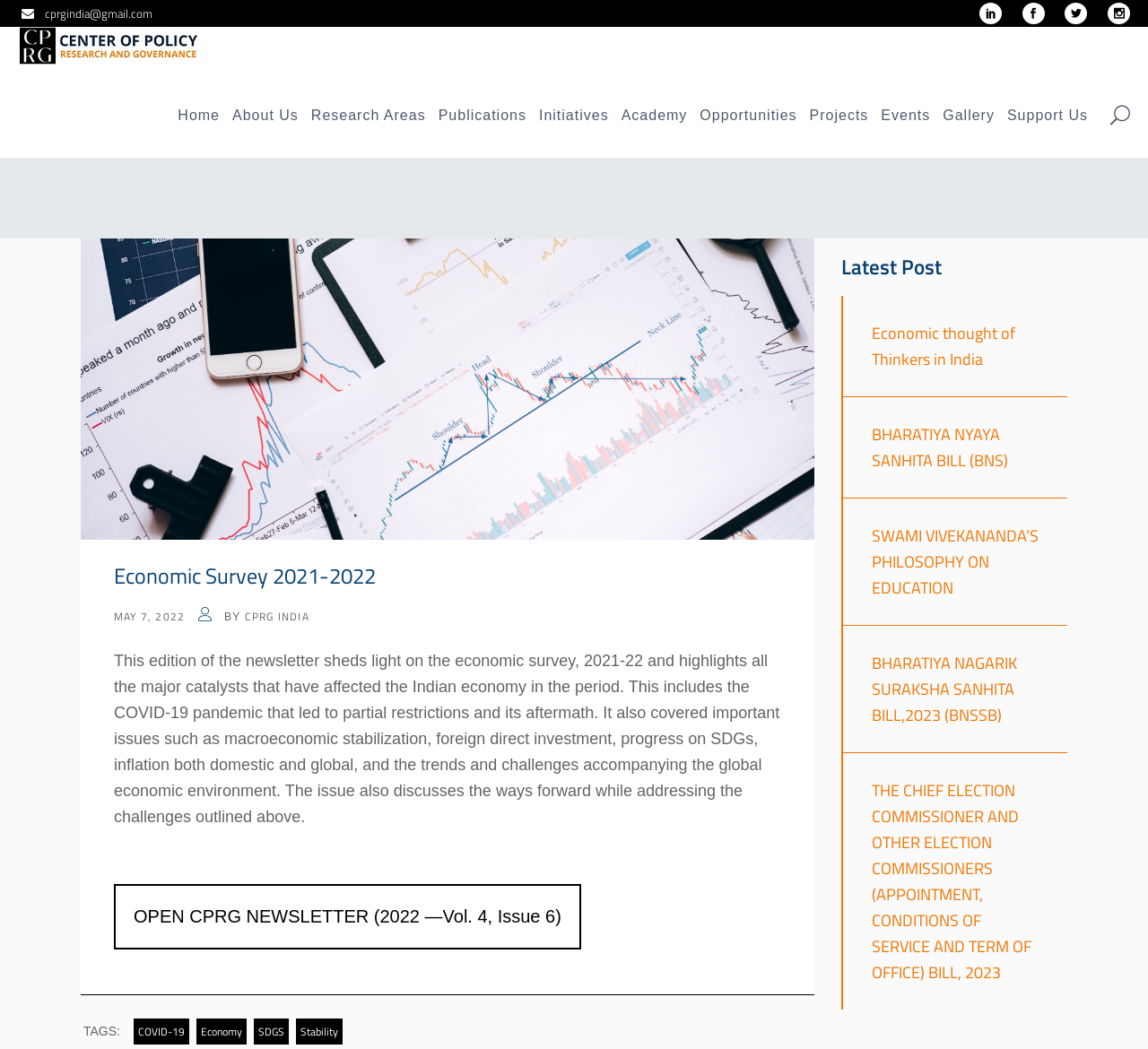Indicate the bounding box coordinates of the element that must be clicked to execute the instruction: "View the 'Economic thought of Thinkers in India' post". The coordinates should be given as four float numbers between 0 and 1, i.e., [left, top, right, bottom].

[0.732, 0.282, 0.93, 0.378]